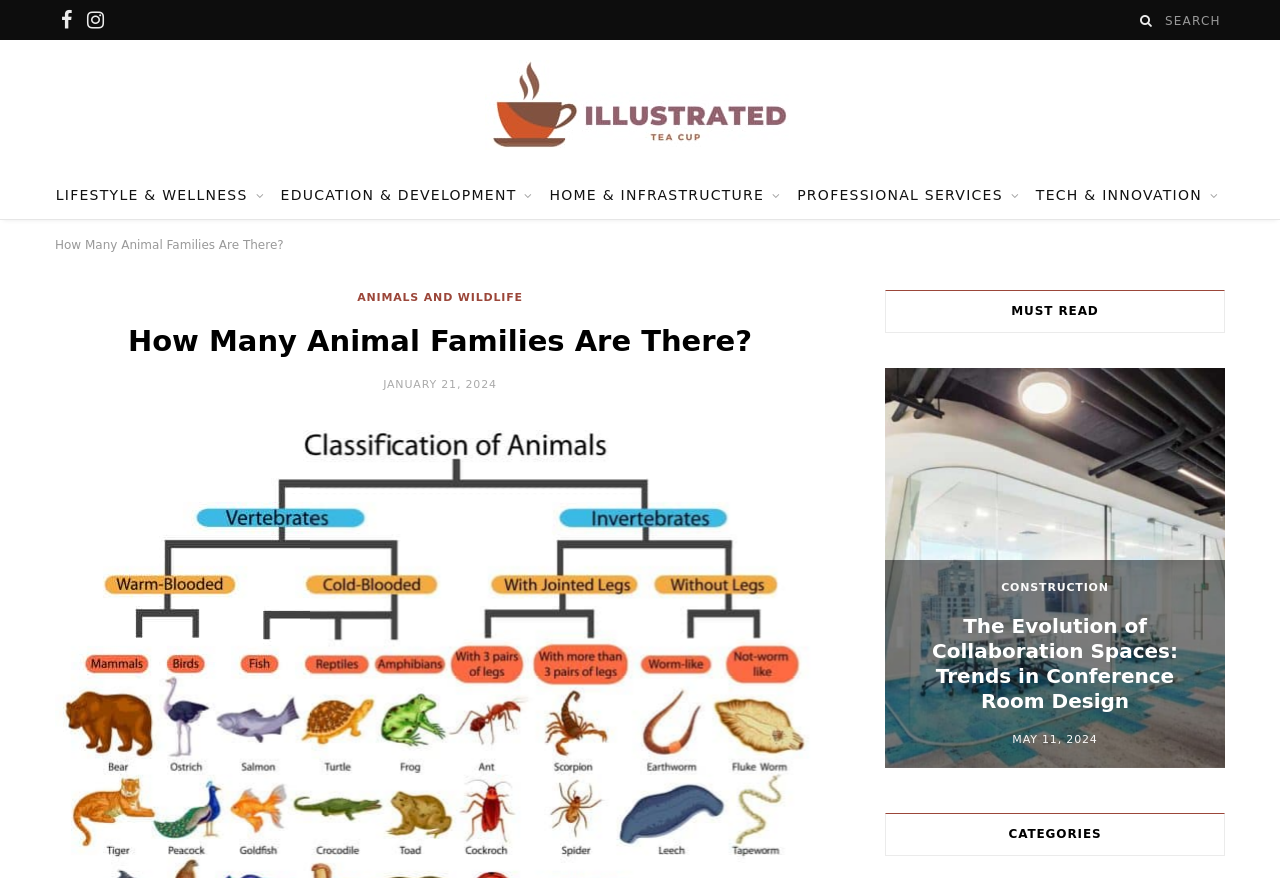Can you find the bounding box coordinates of the area I should click to execute the following instruction: "Check the categories"?

[0.691, 0.926, 0.957, 0.975]